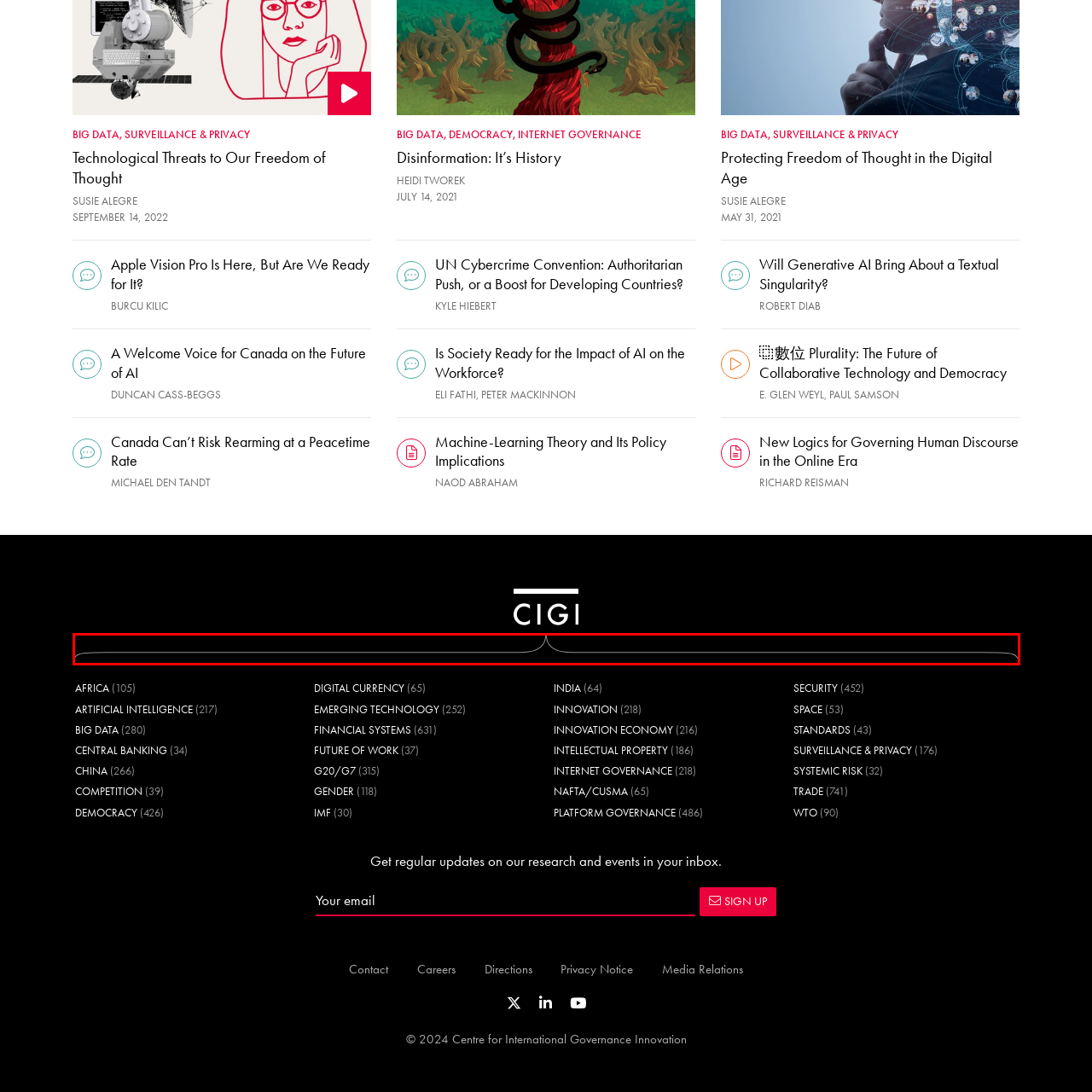Identify the subject within the red bounding box and respond to the following question in a single word or phrase:
What is the primary focus of the image?

Digital discourse